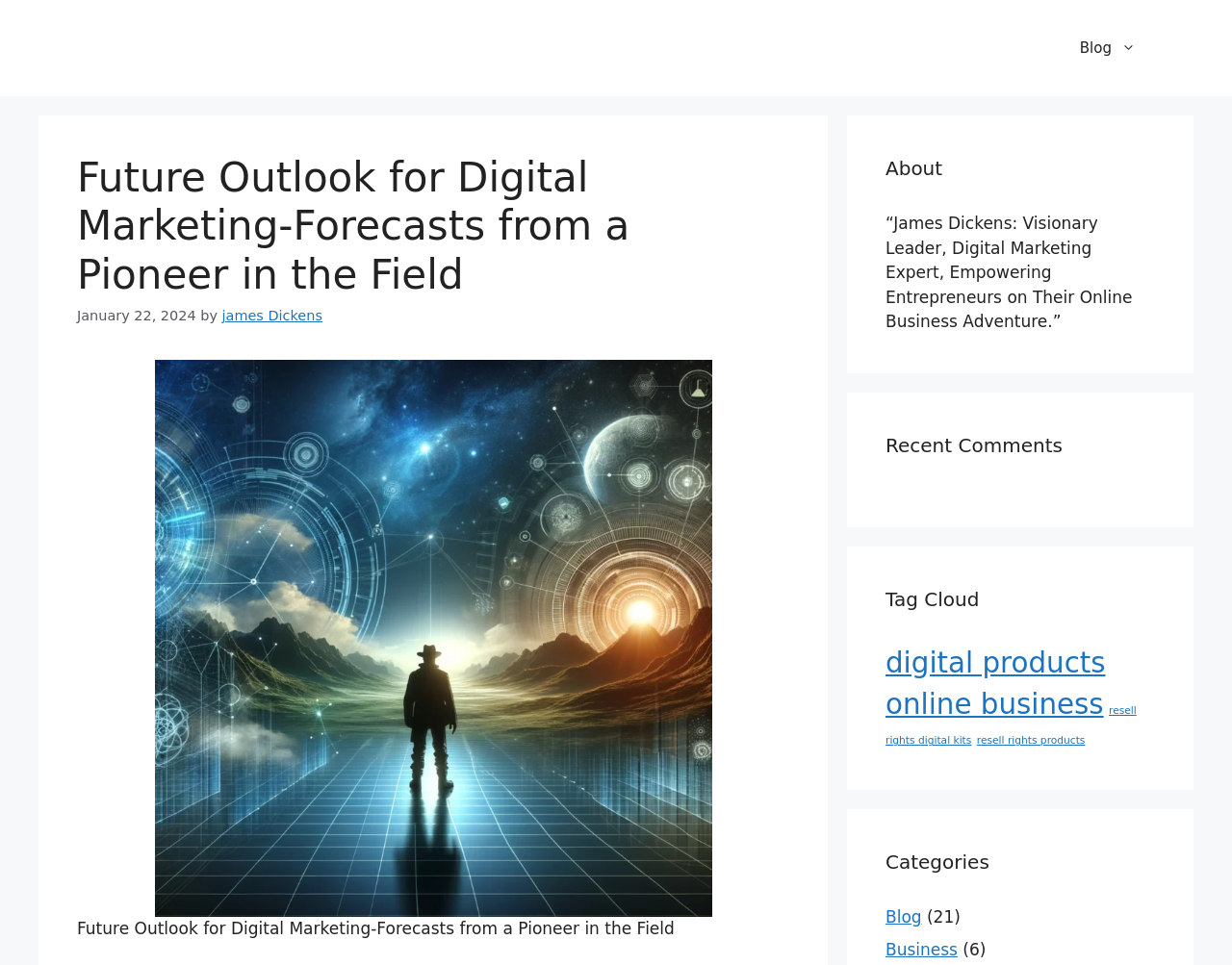What is the name of the author?
Provide an in-depth and detailed answer to the question.

I found the name of the author by looking at the link element inside the header element. The link element contains the text 'james Dickens', which is the name of the author.